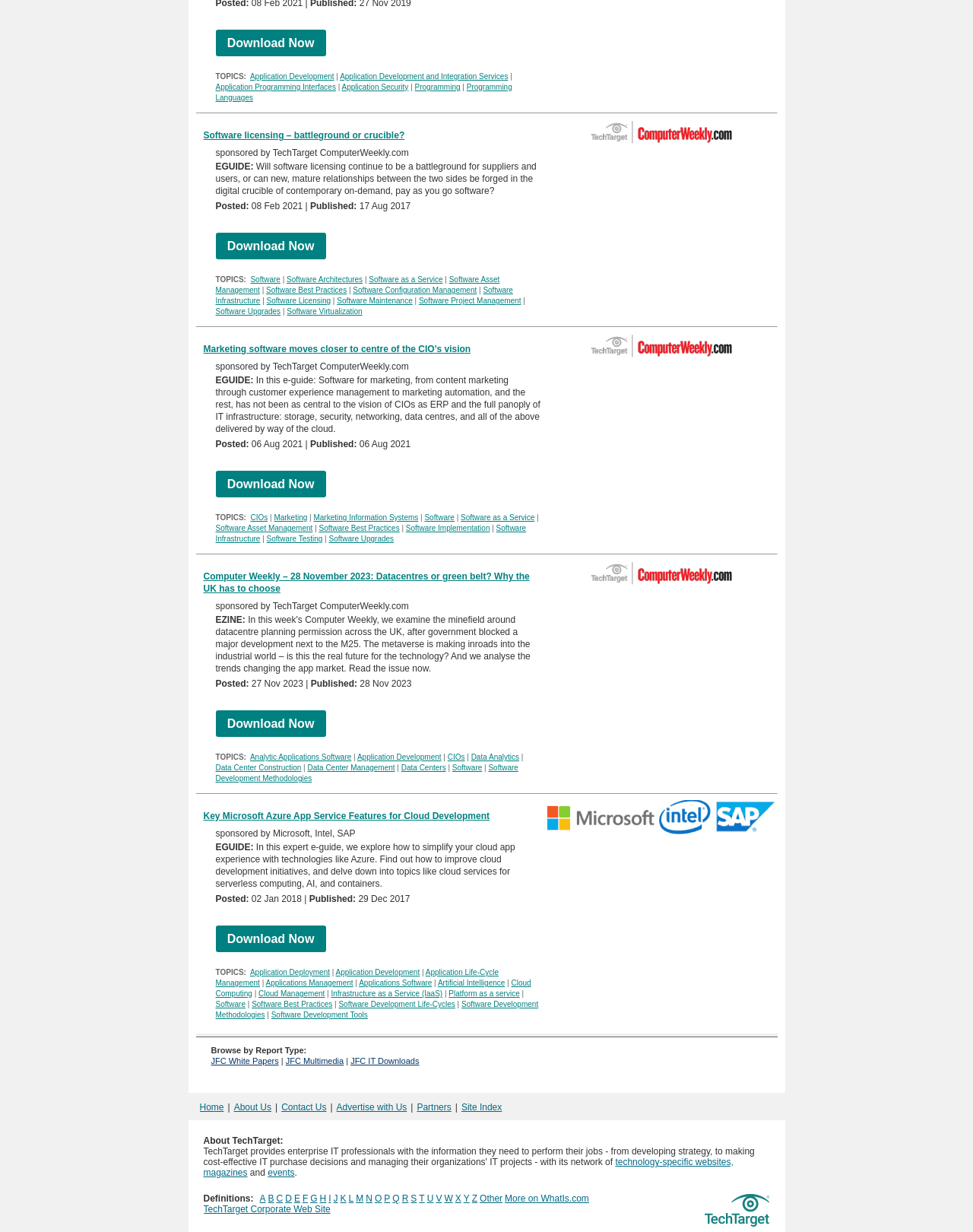Please find the bounding box coordinates of the element that needs to be clicked to perform the following instruction: "View 'Computer Weekly – 28 November 2023: Datacentres or green belt? Why the UK has to choose'". The bounding box coordinates should be four float numbers between 0 and 1, represented as [left, top, right, bottom].

[0.209, 0.464, 0.544, 0.482]